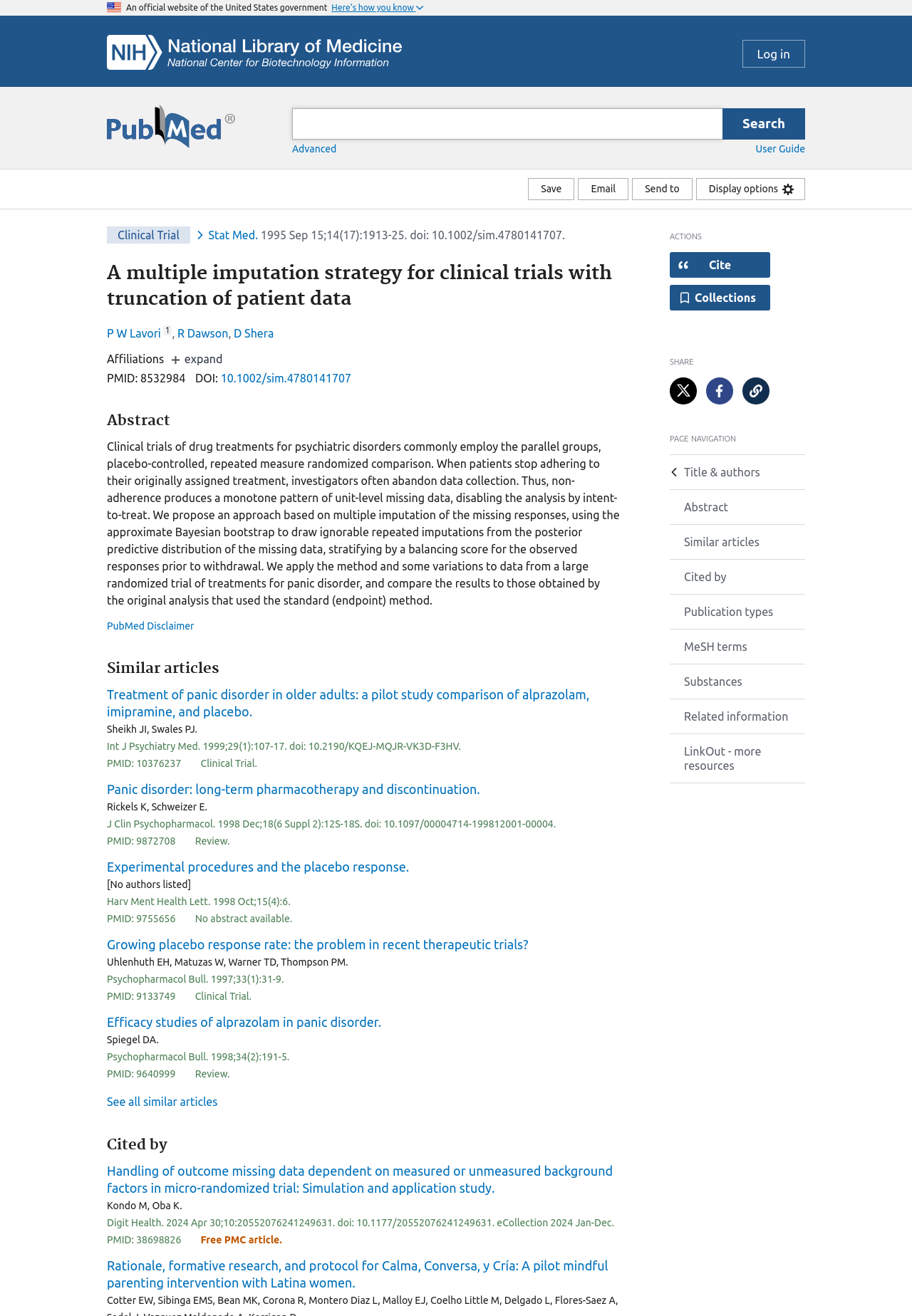Find the bounding box coordinates for the HTML element described as: "title="Share article on Facebook"". The coordinates should consist of four float values between 0 and 1, i.e., [left, top, right, bottom].

[0.774, 0.287, 0.804, 0.307]